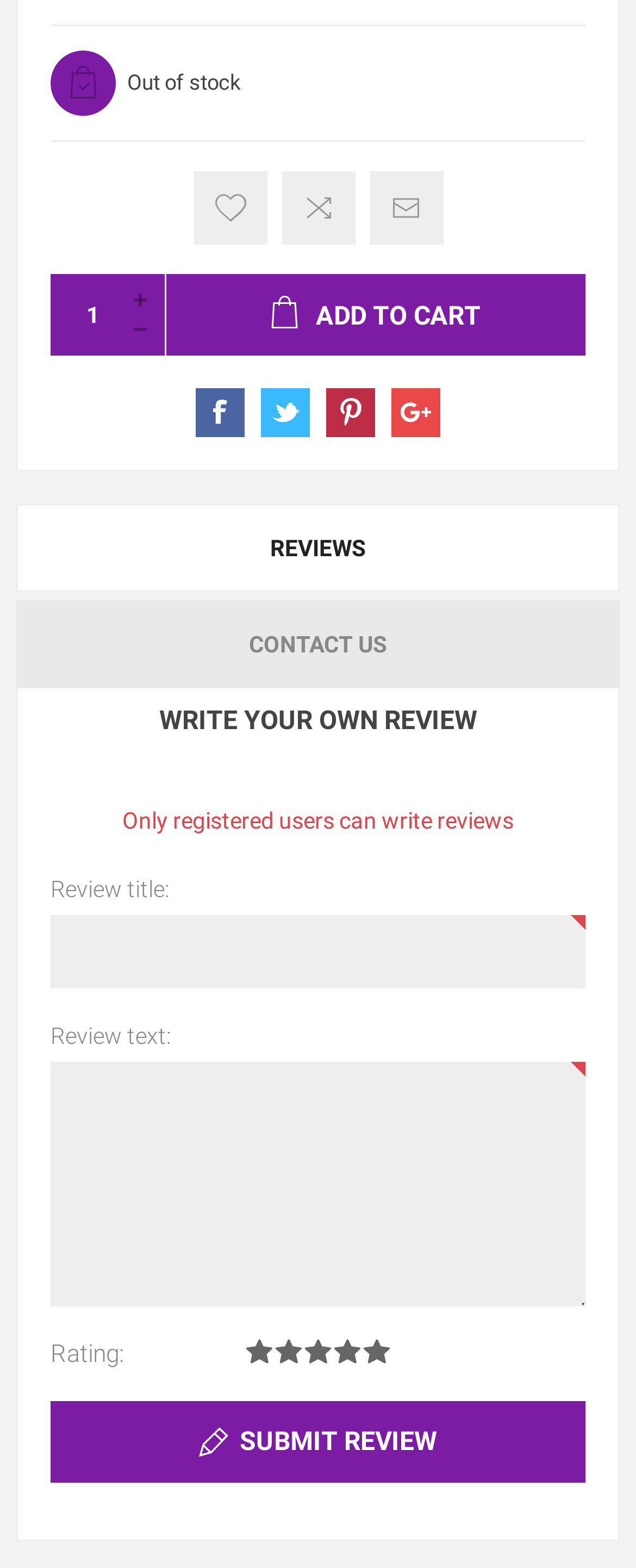What is the current stock status?
Please answer the question with as much detail and depth as you can.

The webpage displays a static text 'Out of stock' at the top, indicating that the product is currently unavailable.